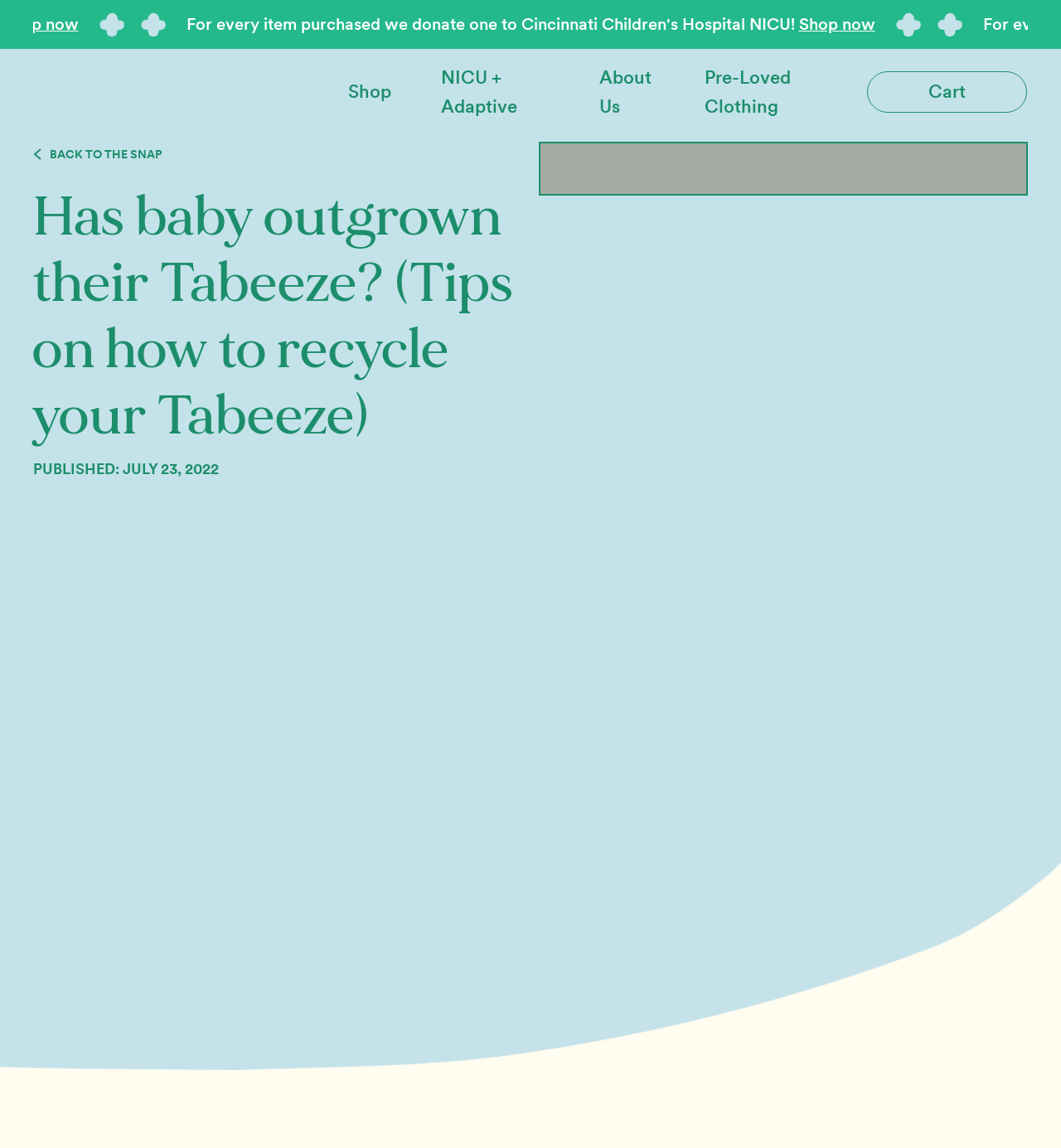Please identify the bounding box coordinates of the element's region that I should click in order to complete the following instruction: "Click on the 'Shop now' button". The bounding box coordinates consist of four float numbers between 0 and 1, i.e., [left, top, right, bottom].

[0.002, 0.012, 0.074, 0.03]